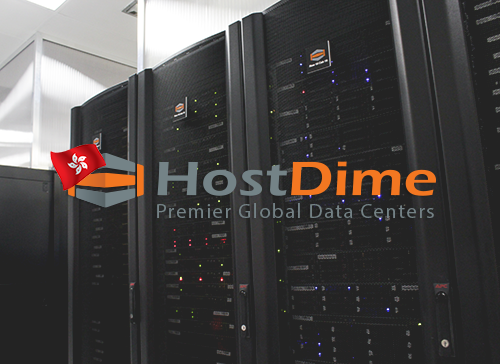What is the purpose of the data center?
Please analyze the image and answer the question with as much detail as possible.

The purpose of the data center can be inferred by understanding the context of the image and the caption. The caption mentions that the data center is strategically located in a busy commercial district, which suggests that its purpose is to provide data management capabilities to enterprises, ultimately enhancing their application performance for users across the Asia Pacific market.